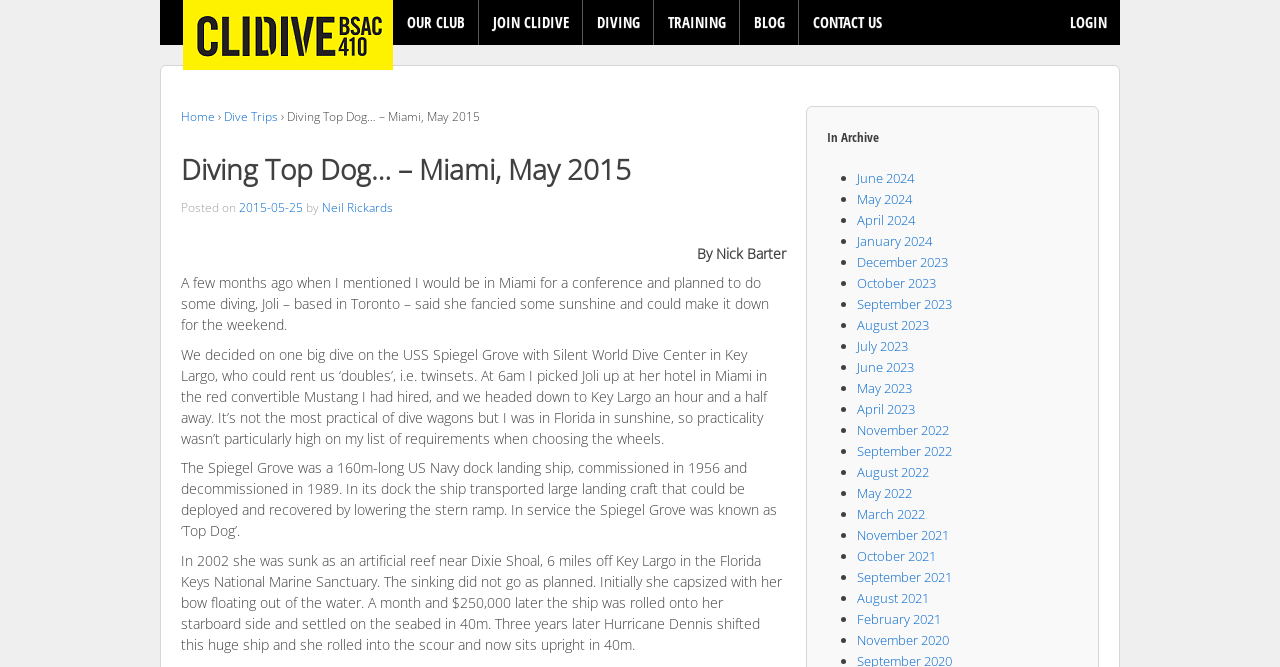Please locate the clickable area by providing the bounding box coordinates to follow this instruction: "Read the blog post titled 'Diving Top Dog… – Miami, May 2015'".

[0.141, 0.232, 0.614, 0.274]